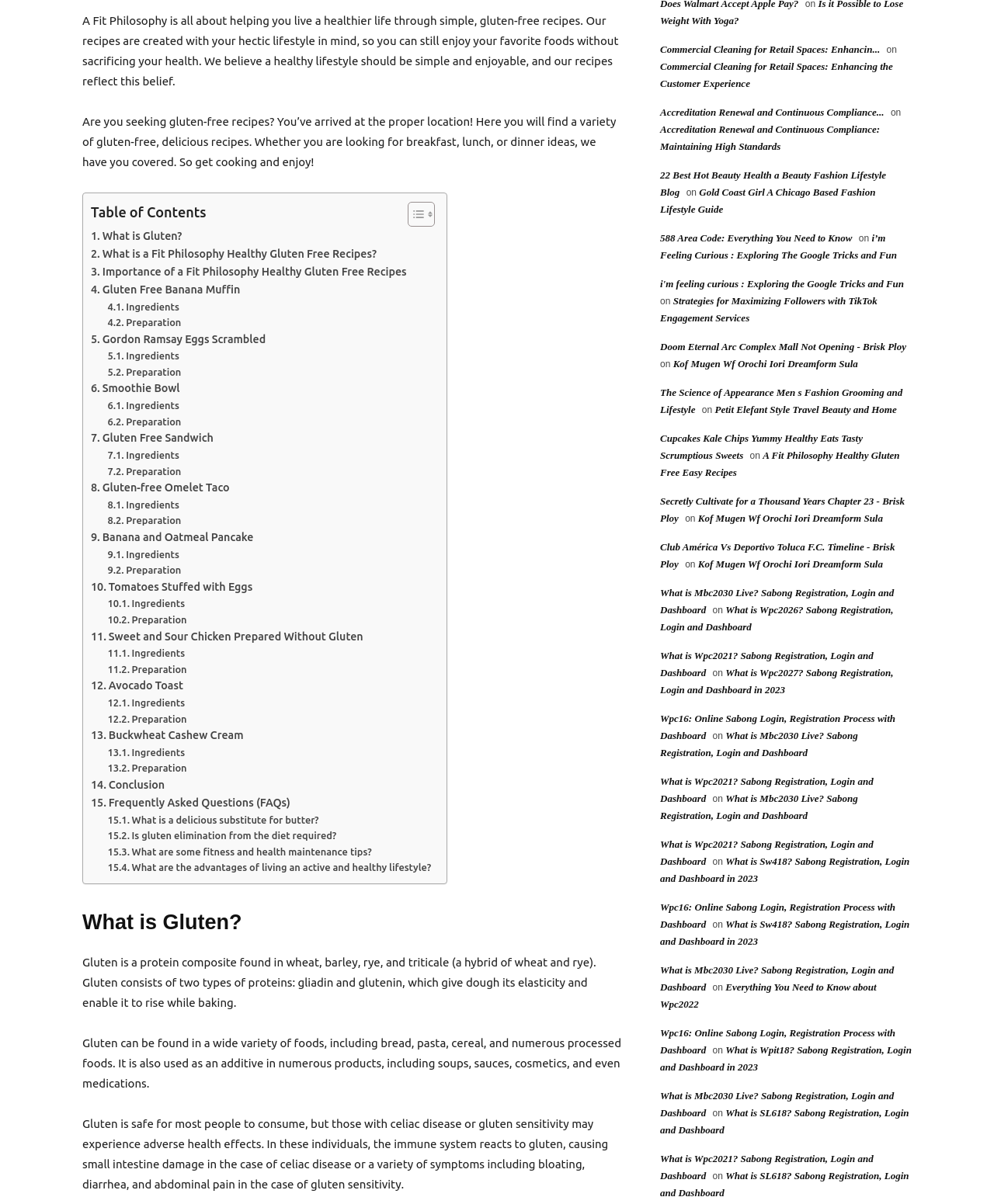Predict the bounding box of the UI element based on the description: "Gluten-free Omelet Taco". The coordinates should be four float numbers between 0 and 1, formatted as [left, top, right, bottom].

[0.091, 0.398, 0.231, 0.413]